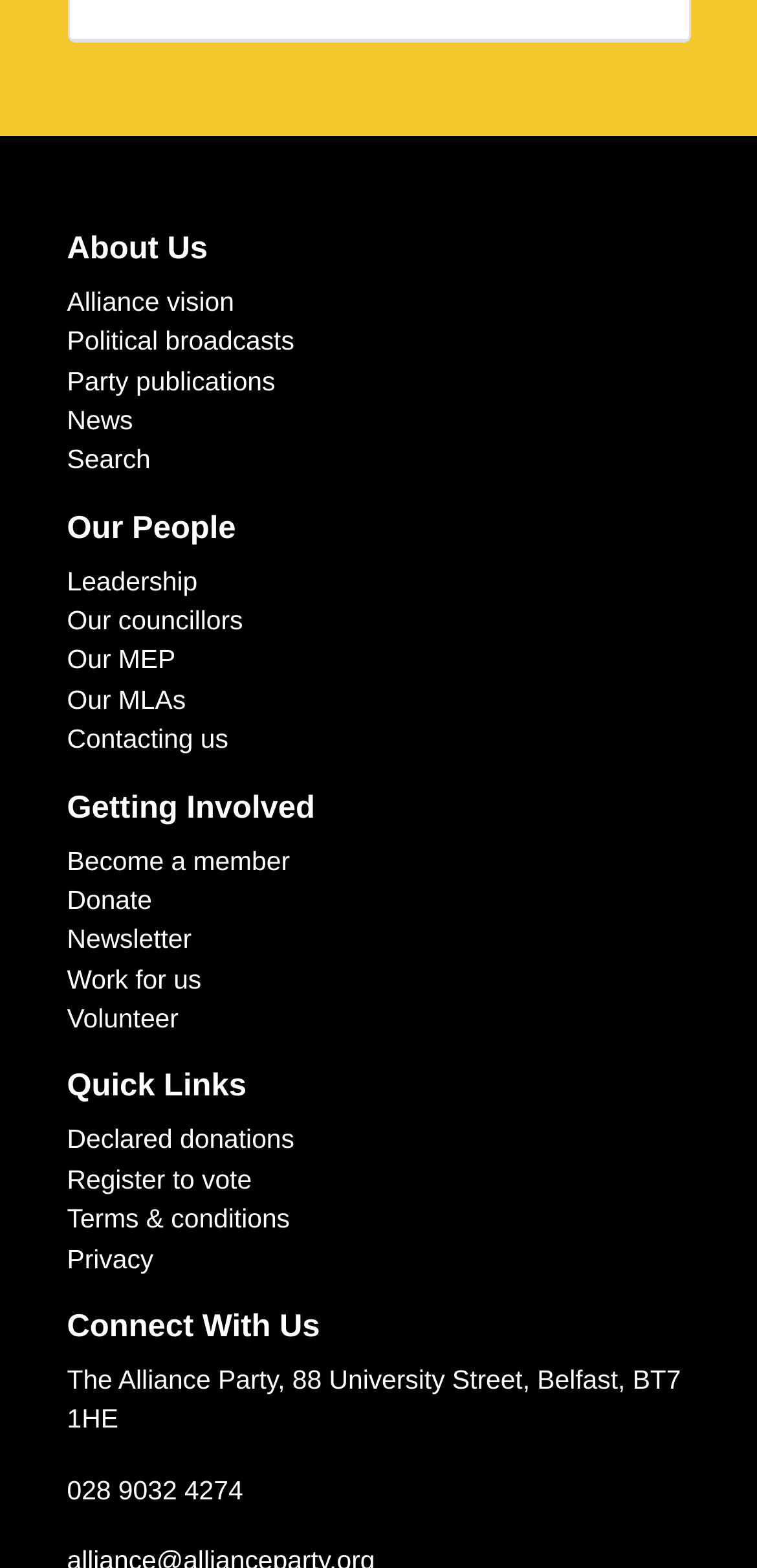How many links are under the 'Our People' heading?
Using the information presented in the image, please offer a detailed response to the question.

I counted the links under the 'Our People' heading and found that there are 5 links: 'Leadership', 'Our councillors', 'Our MEP', 'Our MLAs', and 'Contacting us'.